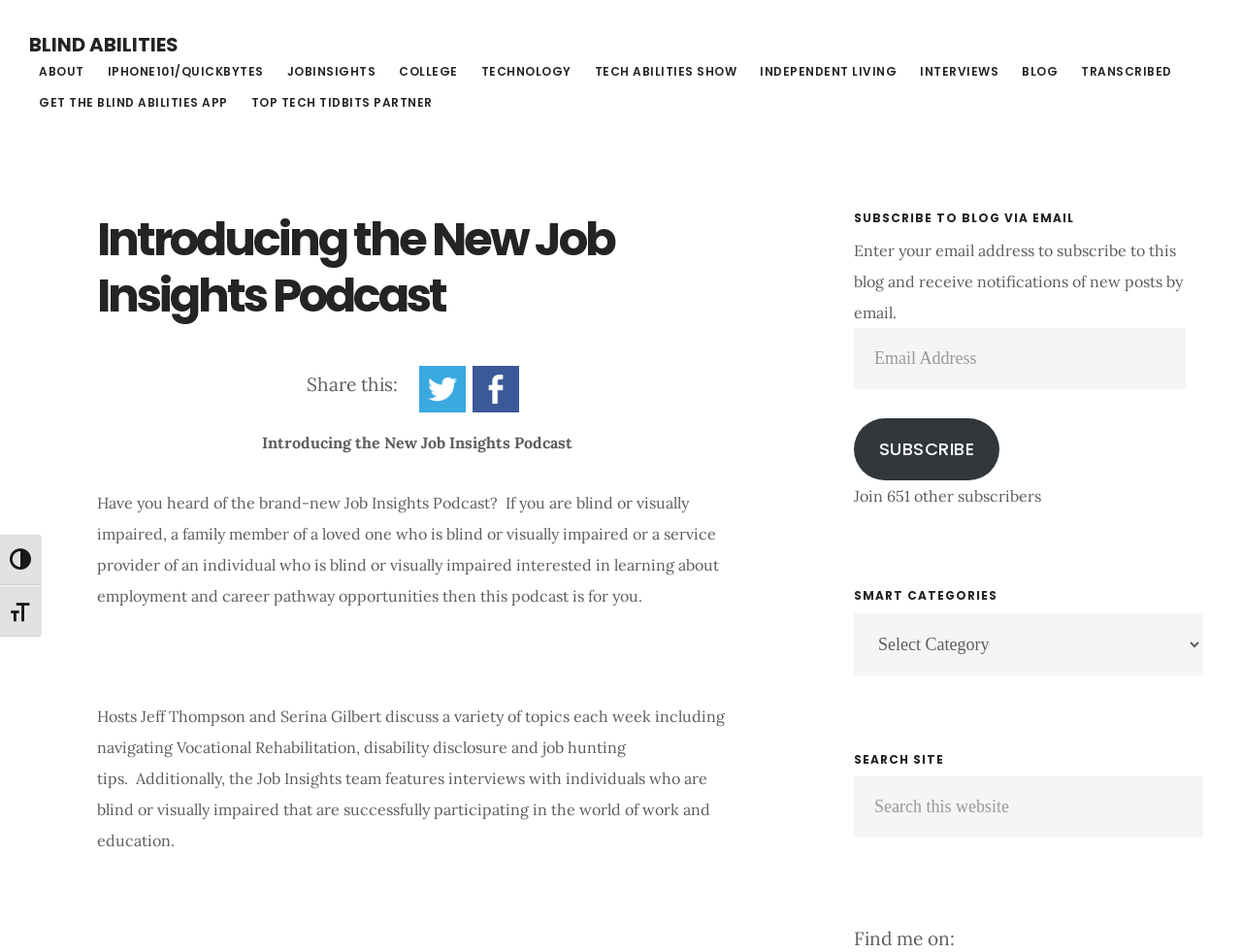Please locate the UI element described by "medieval world" and provide its bounding box coordinates.

None